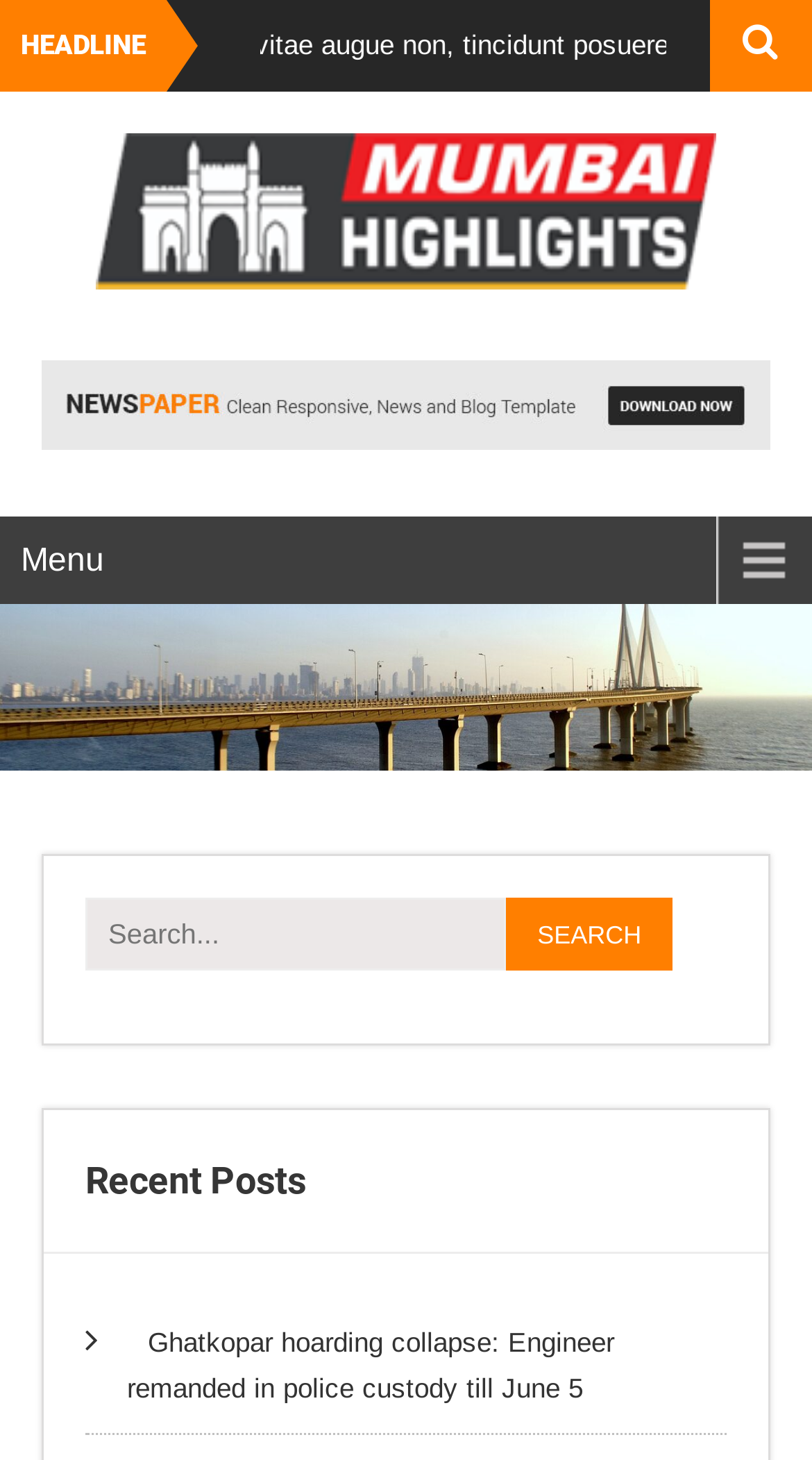What is the category of the news article with the image?
Make sure to answer the question with a detailed and comprehensive explanation.

The image is located below the headline 'Special Task Force arrests two Maoists in West Bengal', and the webpage has a link 'Mumbai Highlights News' at the top. This suggests that the news article with the image is related to Mumbai news.